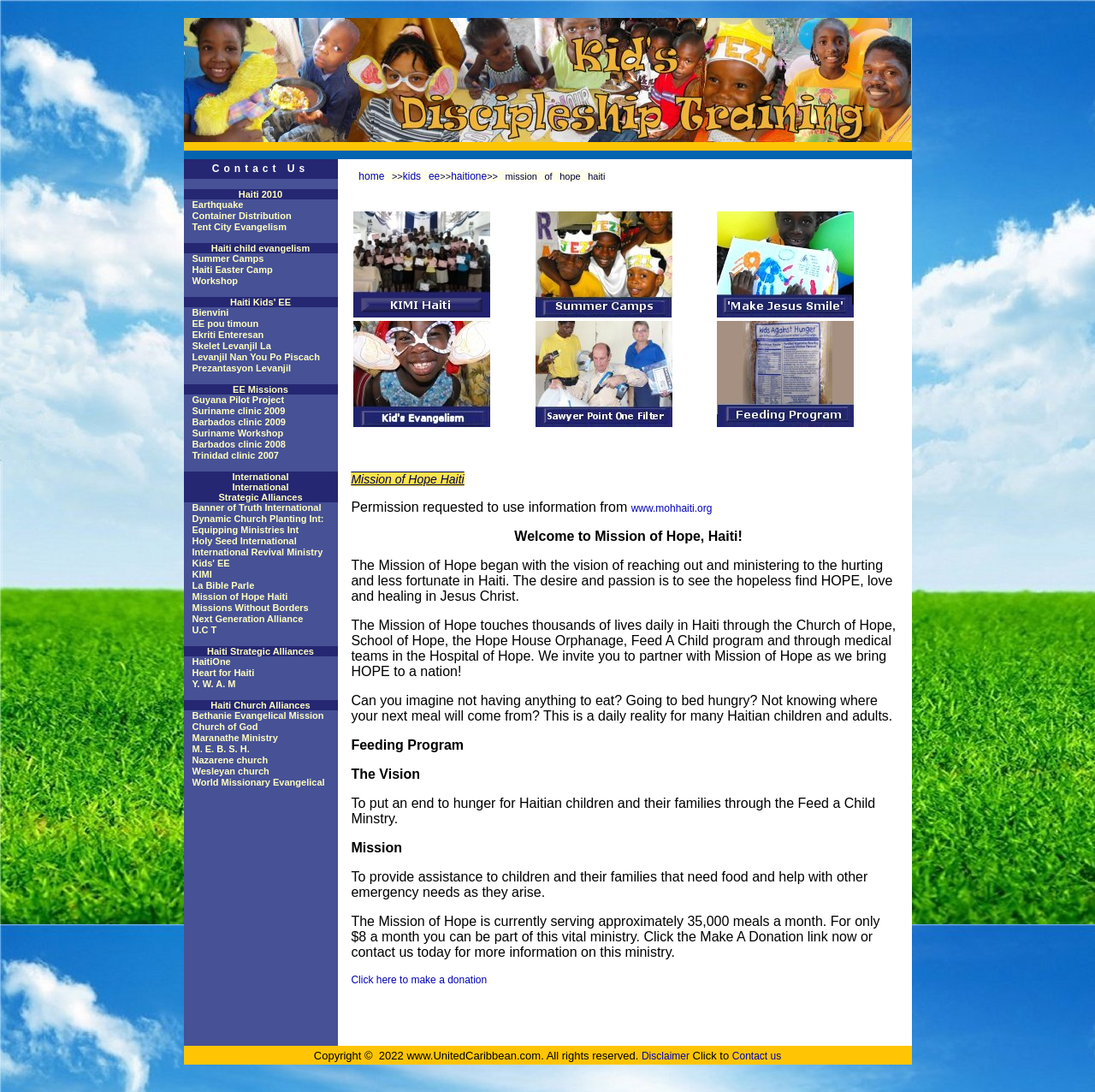Using the information in the image, could you please answer the following question in detail:
What is the purpose of Kids EE?

According to the webpage, Kids EE is a program that aims to teach Haiti's children, which is evident from the phrase 'training Haitian youth leaders to teach Haiti's children Kids EE'.